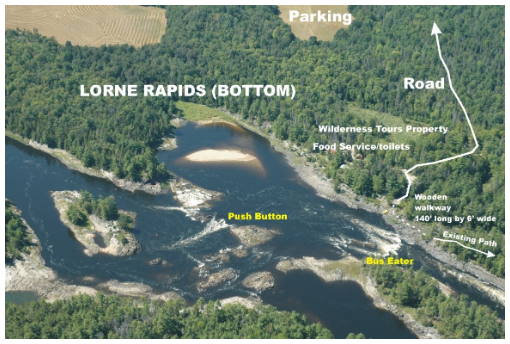Give a detailed account of the contents of the image.

The image depicts an aerial view of the Lorne Rapids, located on the Ottawa River, identified at the bottom of the image. Key features include marked areas for parking and the Wilderness Tours property, which provides essential services such as food and restrooms. The landscape is lush with greenery, highlighting the natural beauty surrounding the river. 

Prominent features include a wooden walkway that is 140 feet long and 6 feet wide, leading towards the river site, and marked points indicating the "Push Button" area and "Bus Eater" rapids. The image also shows a road leading into the site, ensuring access to the event area.  This visual serves as a guide for attendees, providing an overview of the facilities and navigation points essential for enjoying the event at this renowned location.